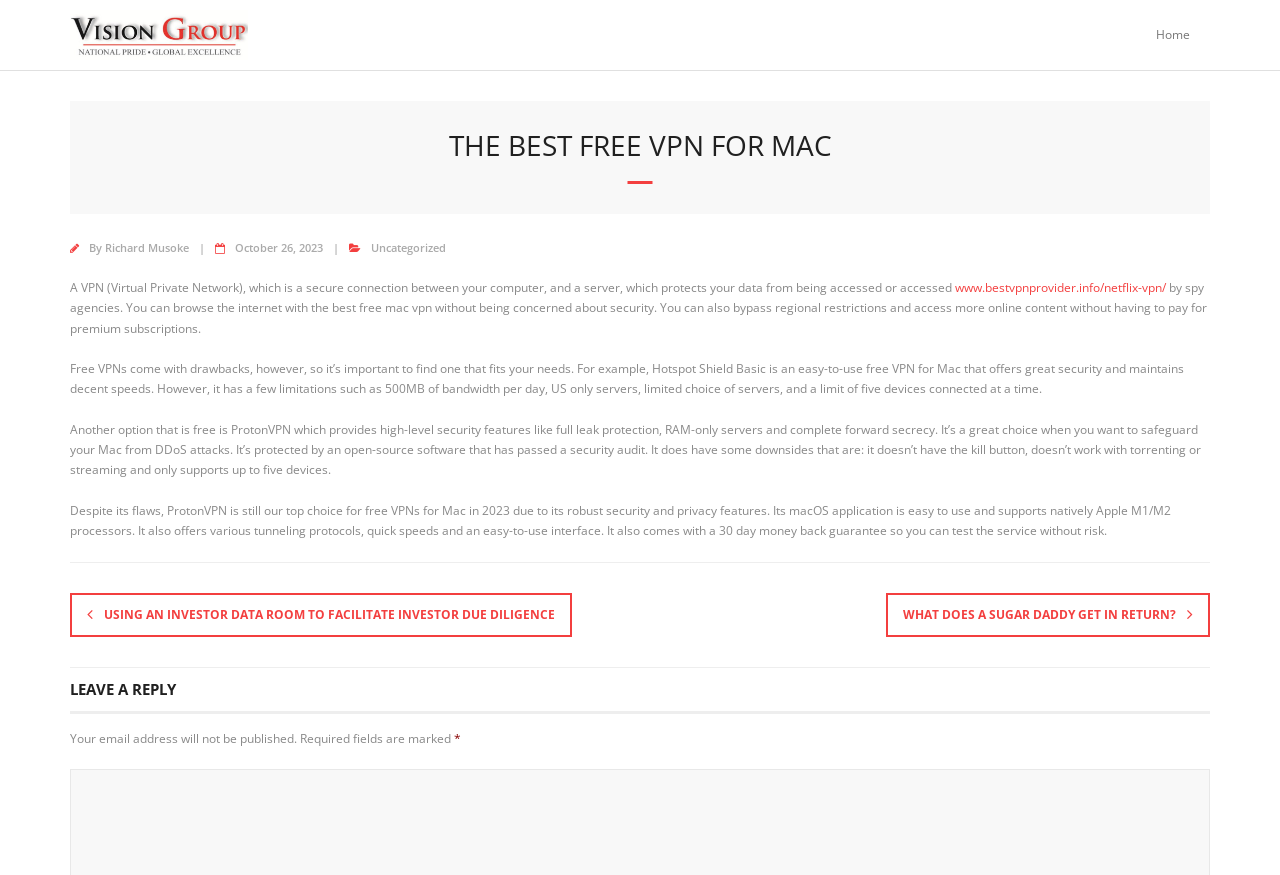Predict the bounding box of the UI element based on this description: "alt="Vision Group Epapers"".

[0.055, 0.011, 0.194, 0.069]